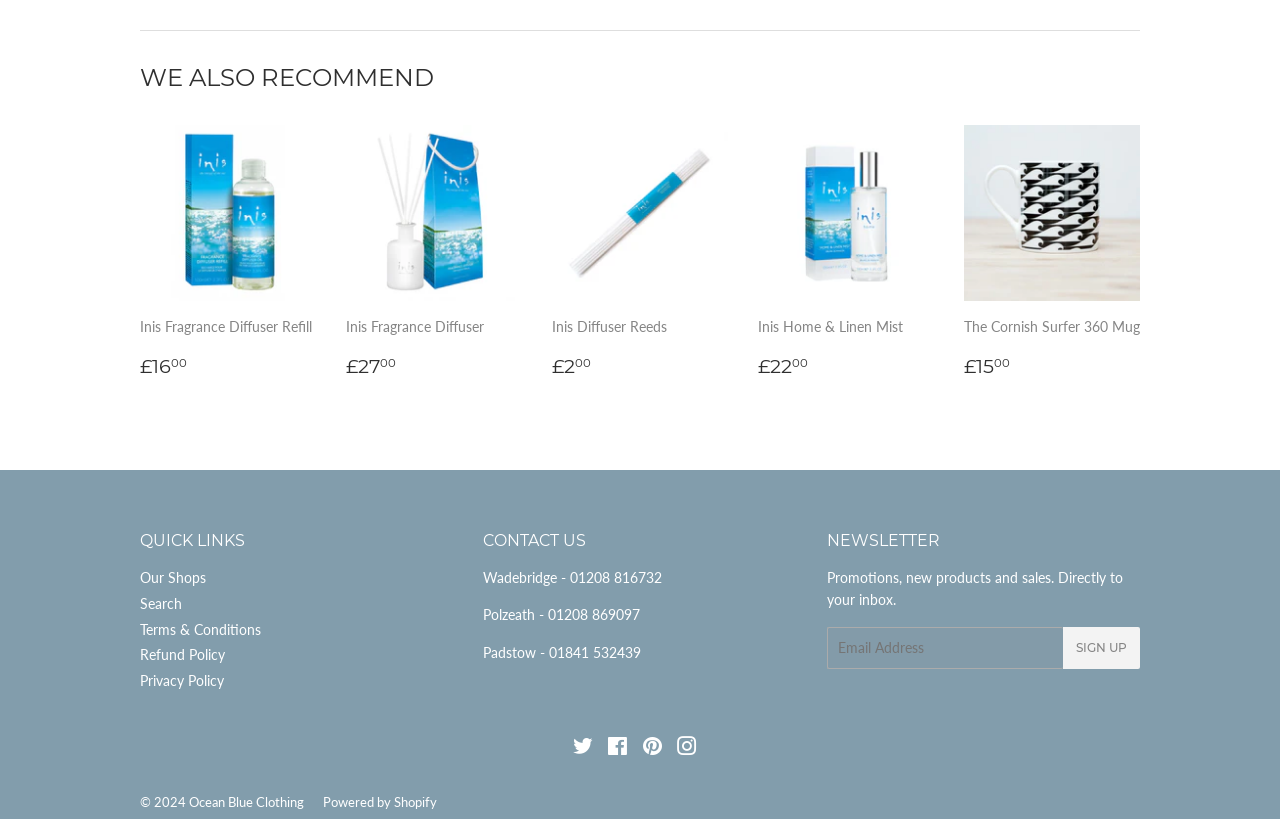Kindly provide the bounding box coordinates of the section you need to click on to fulfill the given instruction: "Visit Twitter page".

[0.448, 0.904, 0.463, 0.925]